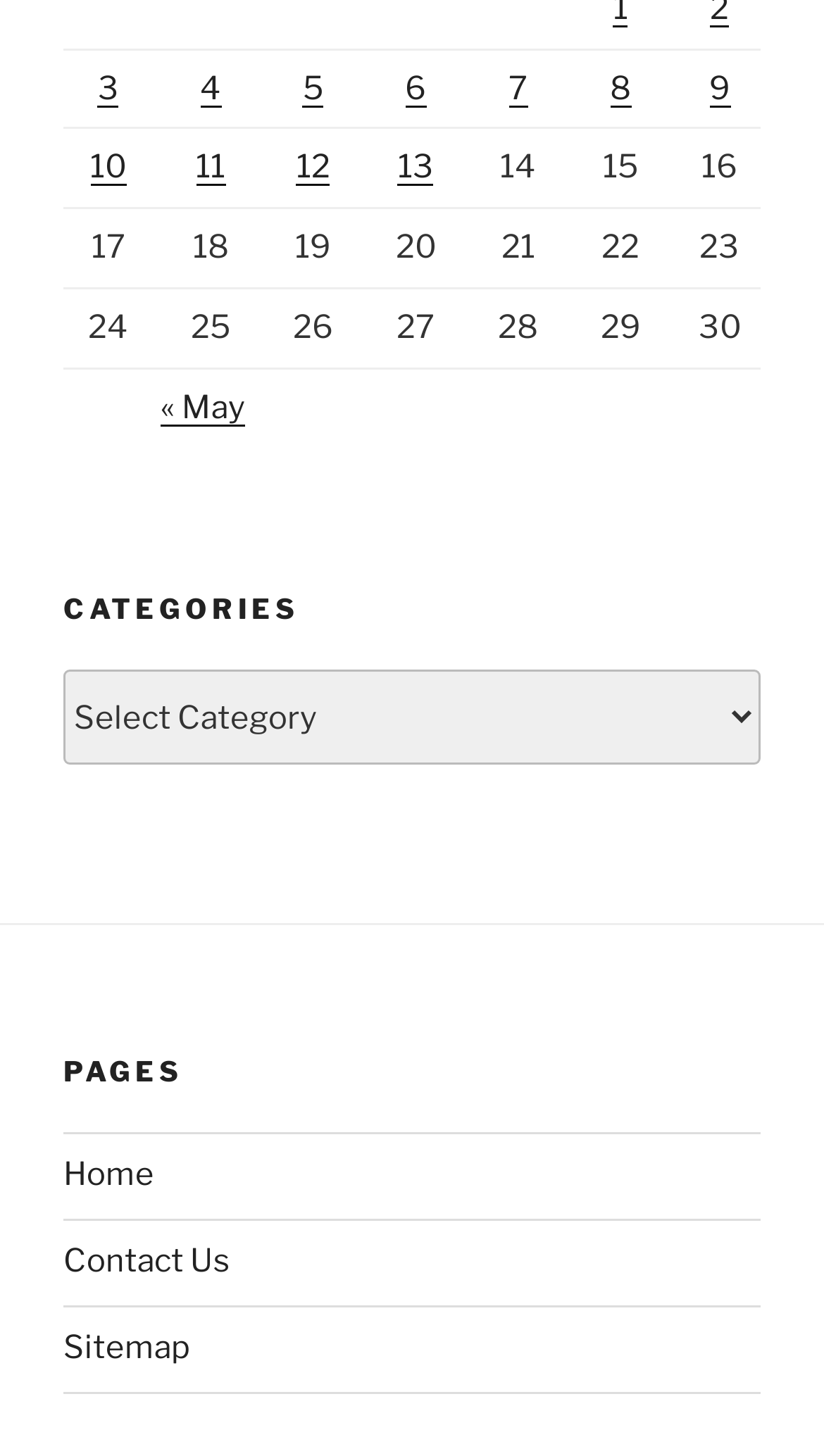Find the bounding box coordinates for the area that must be clicked to perform this action: "View the home page".

[0.077, 0.794, 0.187, 0.82]